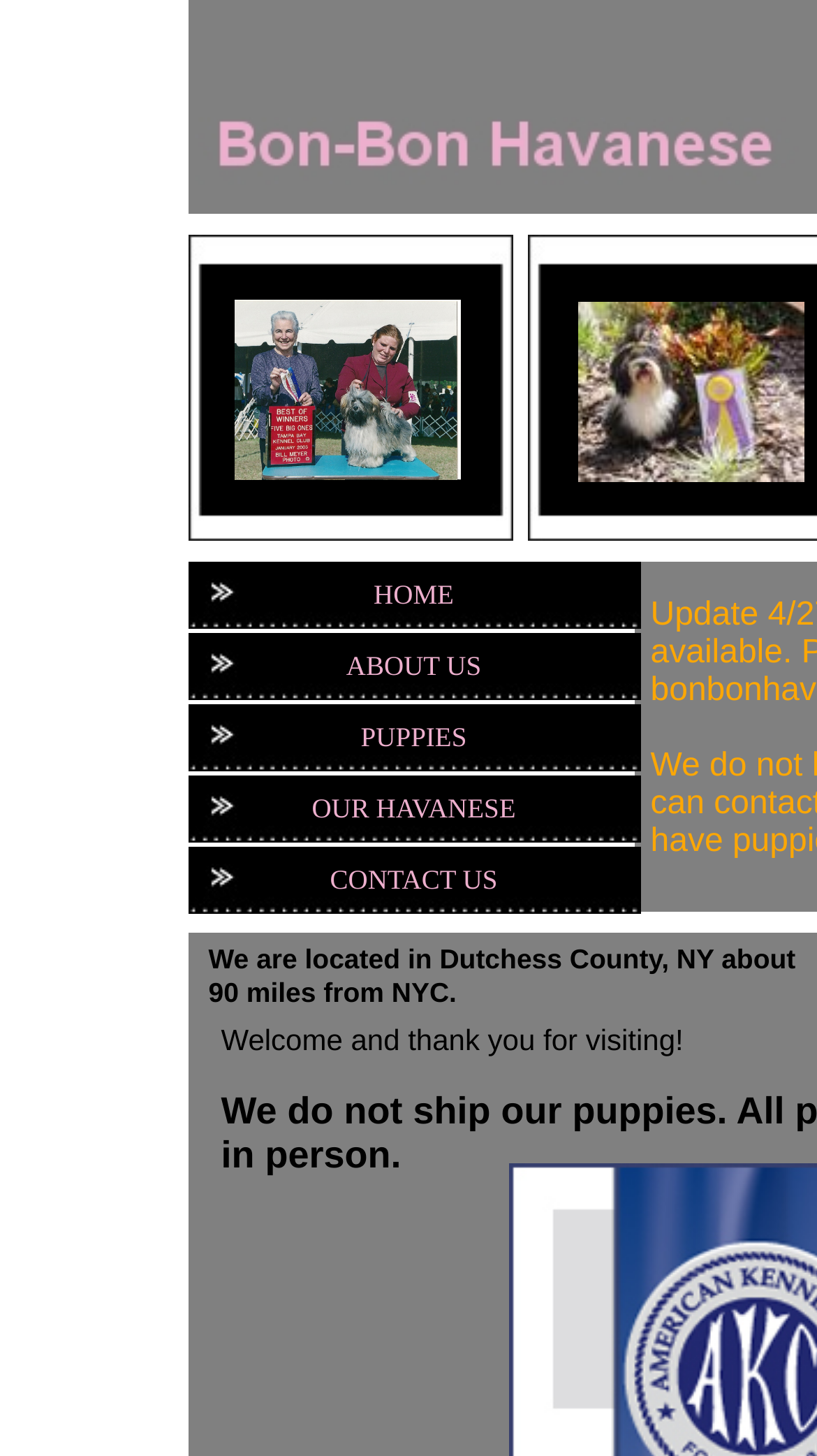Find the coordinates for the bounding box of the element with this description: "OUR HAVANESE".

[0.229, 0.533, 0.783, 0.579]